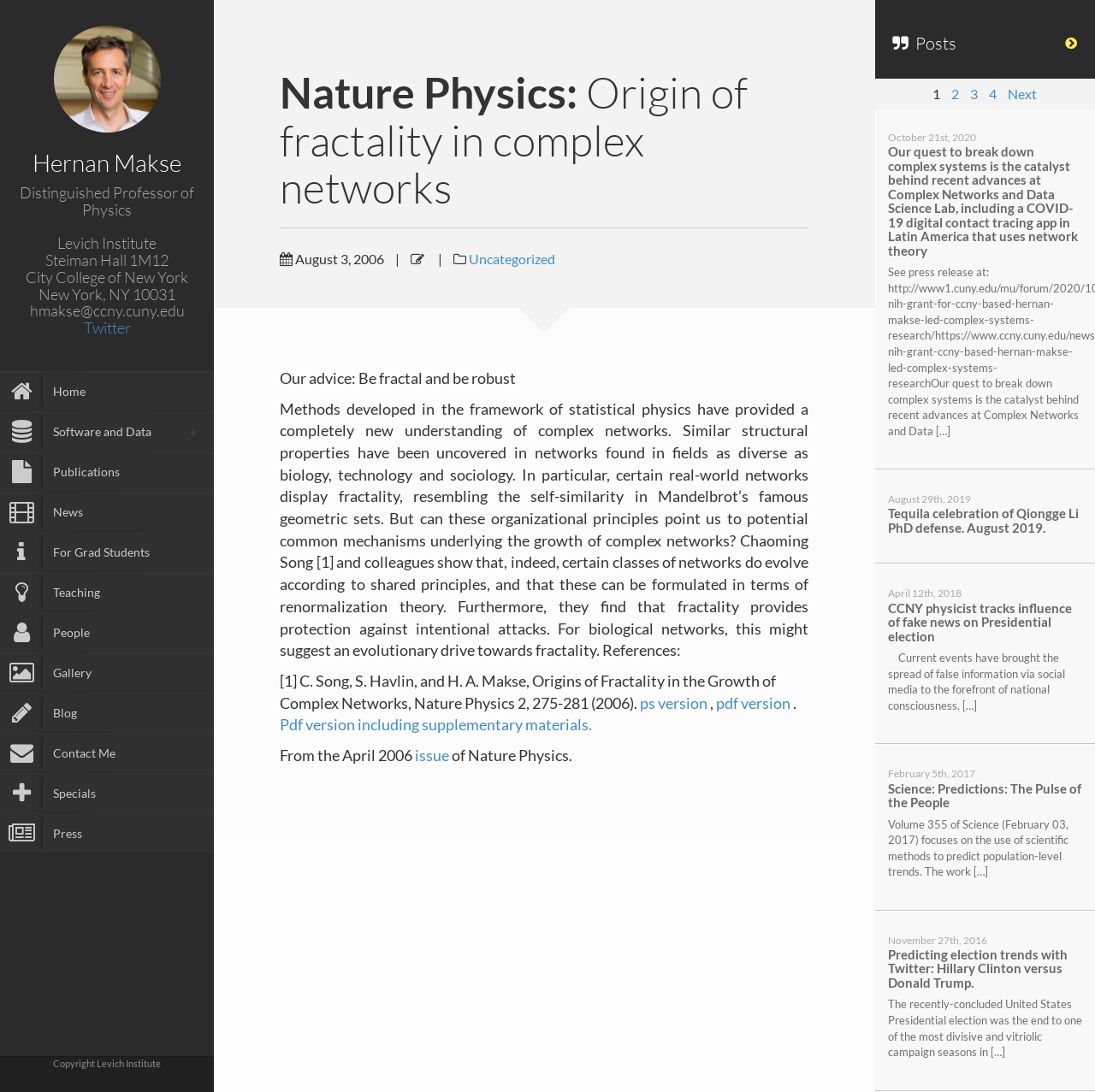Please provide a detailed answer to the question below based on the screenshot: 
What is the title of the latest article?

The title of the latest article is 'Our quest to break down complex systems', which can be found in the link 'October 21st, 2020 Our quest to break down complex systems...' at the top of the webpage, indicating that it is the latest article.